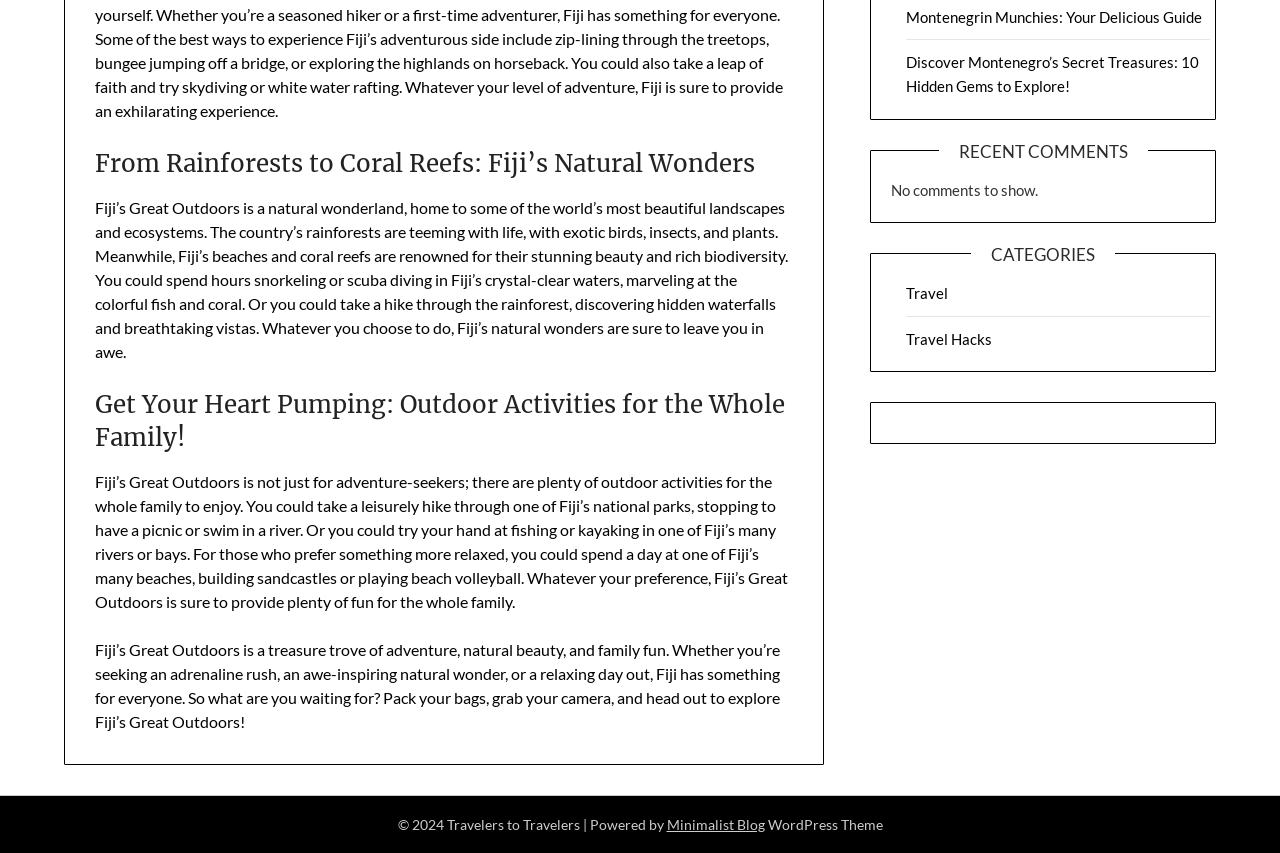Find and provide the bounding box coordinates for the UI element described here: "Minimalist Blog". The coordinates should be given as four float numbers between 0 and 1: [left, top, right, bottom].

[0.521, 0.957, 0.597, 0.977]